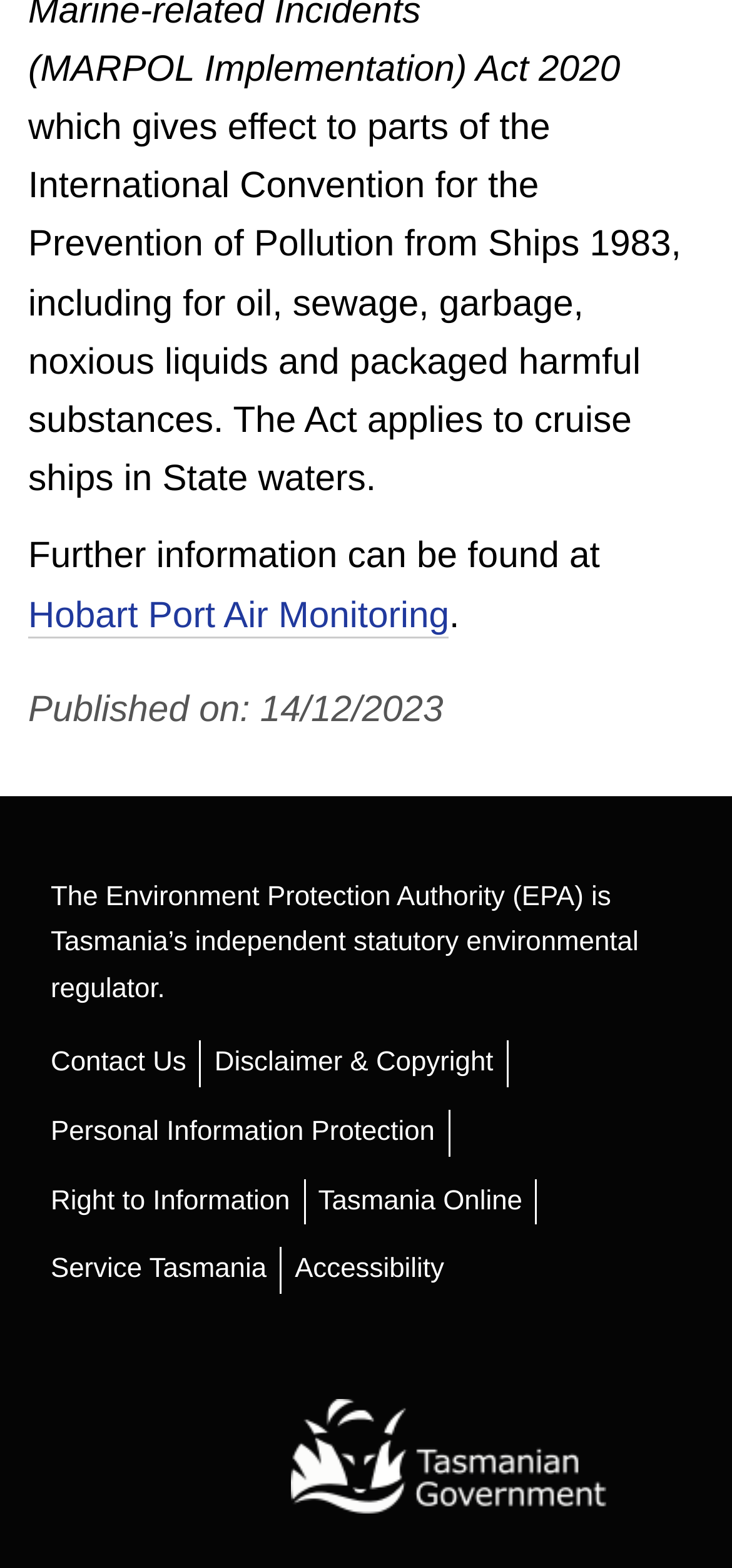Use one word or a short phrase to answer the question provided: 
When was the information published?

14/12/2023